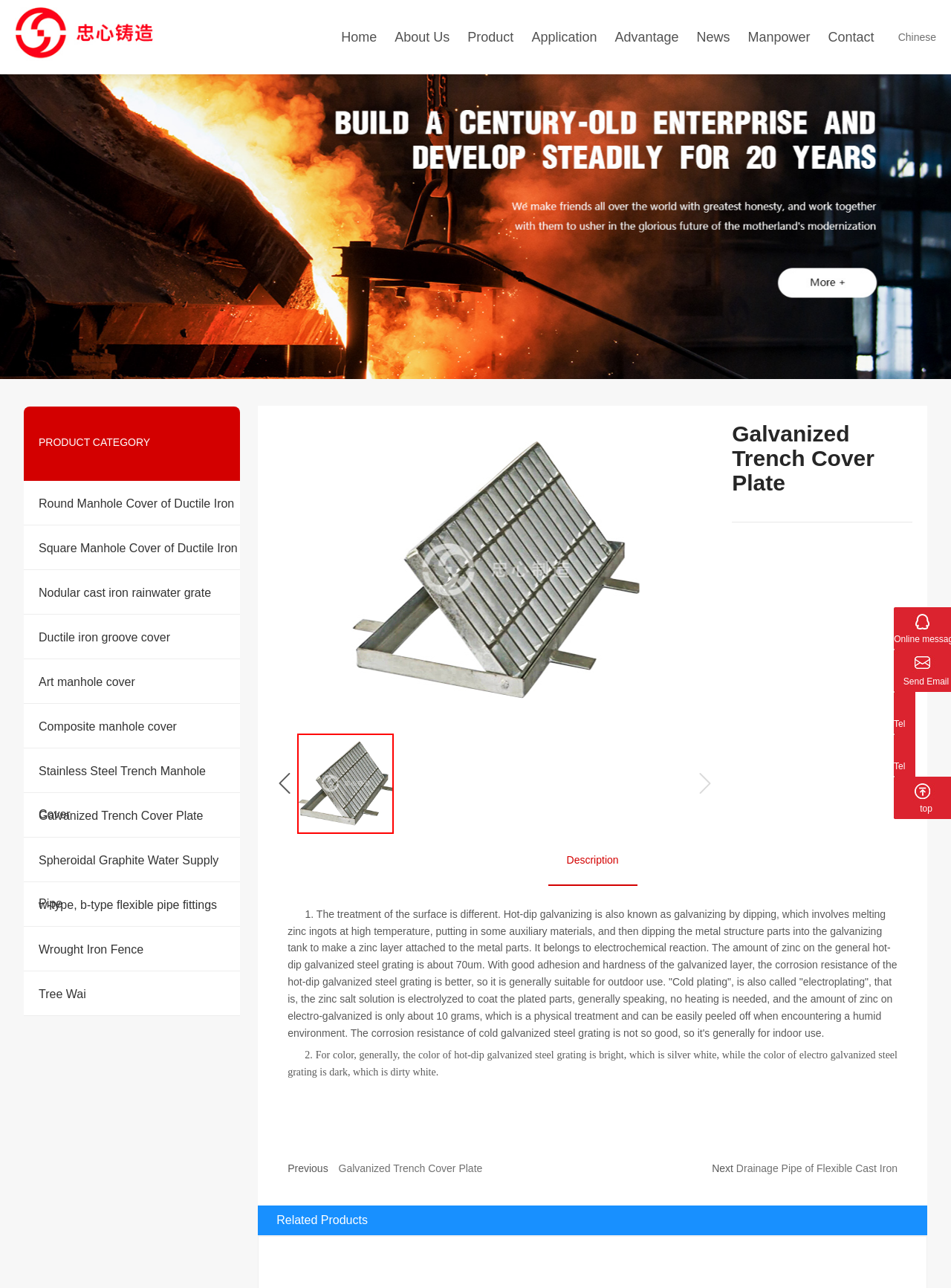Please identify the bounding box coordinates of the area I need to click to accomplish the following instruction: "Contact the company".

[0.871, 0.0, 0.919, 0.058]